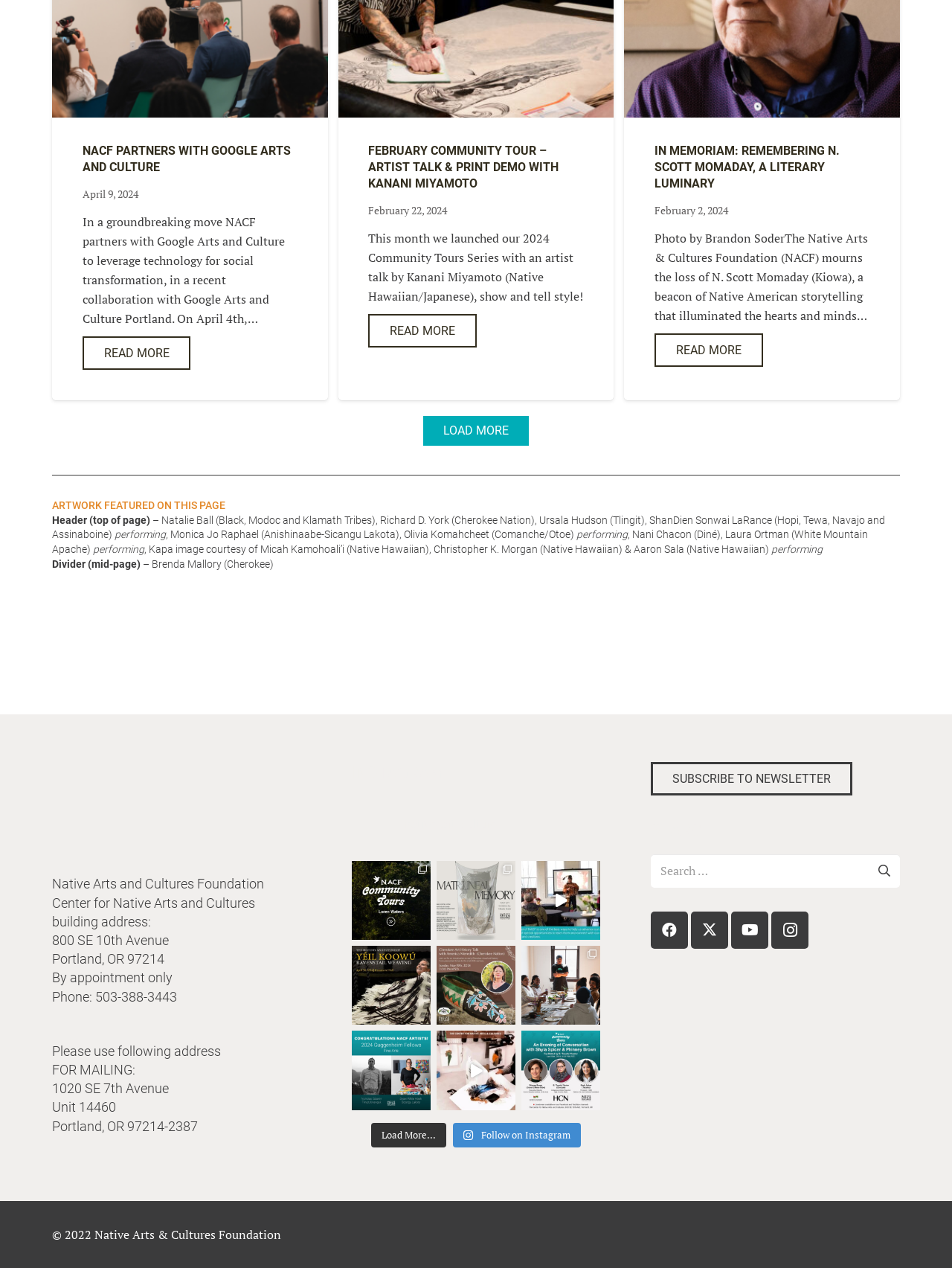Use the details in the image to answer the question thoroughly: 
What is the name of the artist who created the exhibition 'Matrilineal Memory'?

I found the answer by looking at the description of the exhibition 'Matrilineal Memory'. The text mentions that the exhibition is a solo exhibition by 2023 LIFT artist Mikaela Shafer.